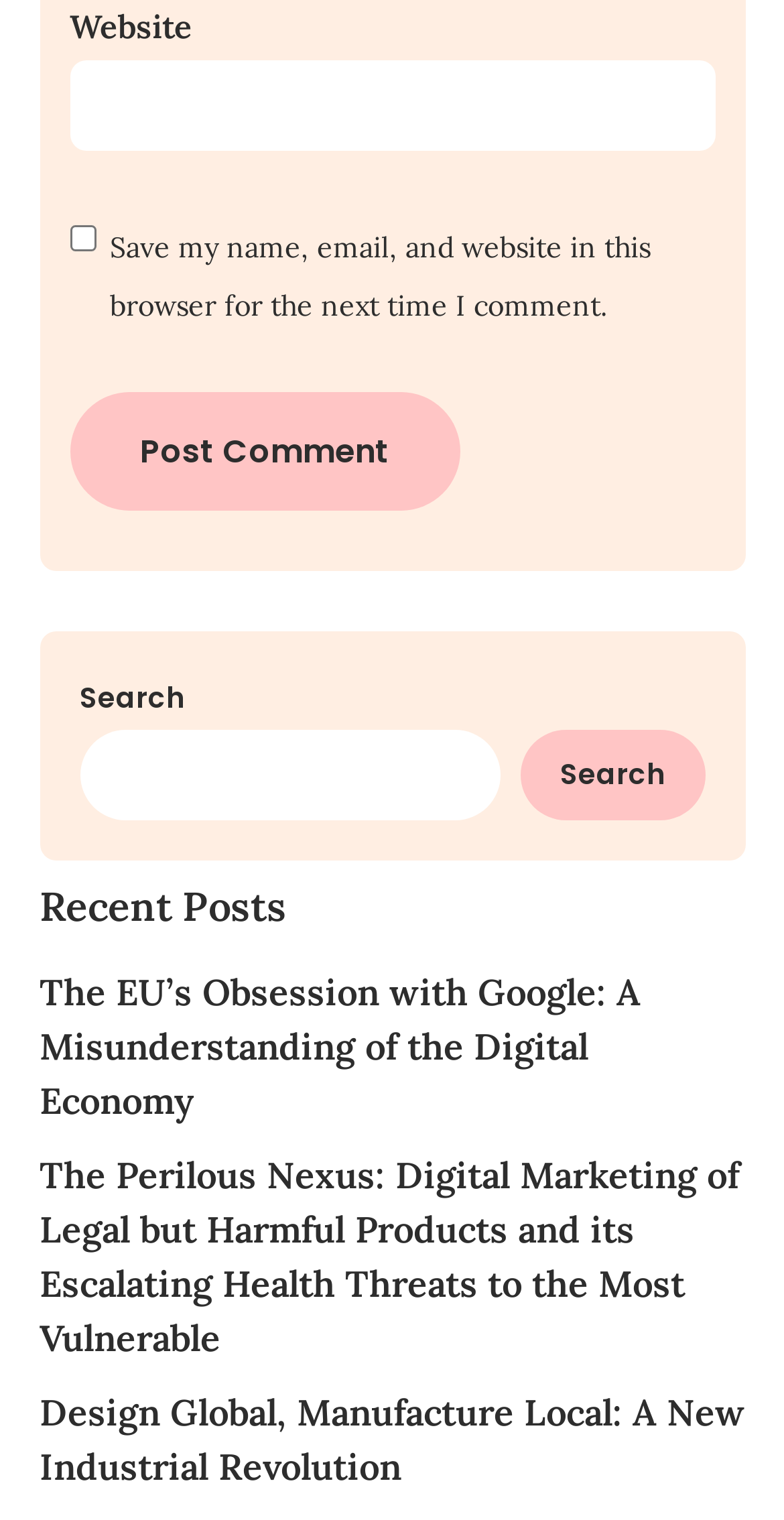What is the purpose of the checkbox?
Please provide a detailed answer to the question.

The checkbox is located below the textbox for entering a website, and its label is 'Save my name, email, and website in this browser for the next time I comment.' This suggests that the purpose of the checkbox is to save the user's comment information for future use.